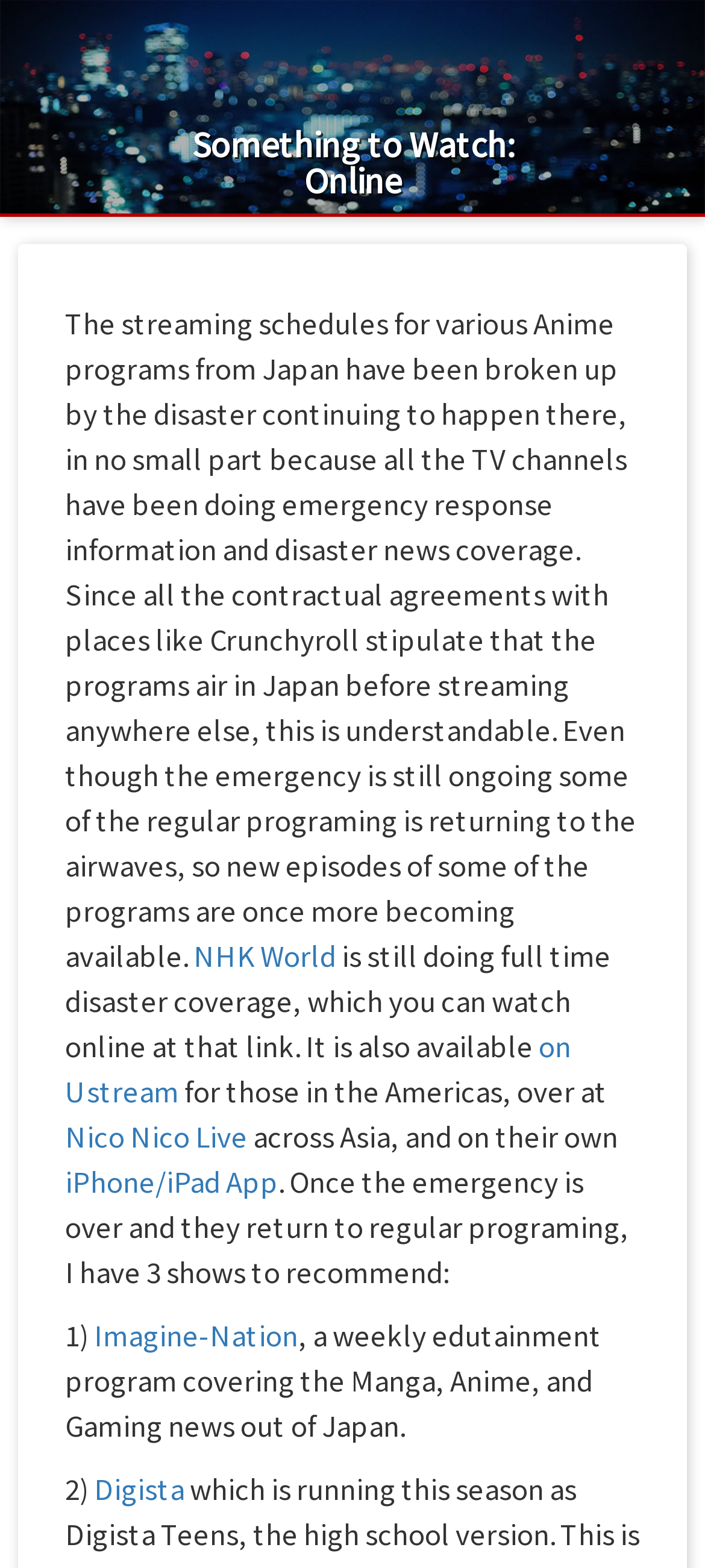Where can users watch NHK World's disaster coverage?
Please answer the question as detailed as possible.

According to the webpage, users in the Americas can watch NHK World's disaster coverage on Ustream, in addition to other platforms.